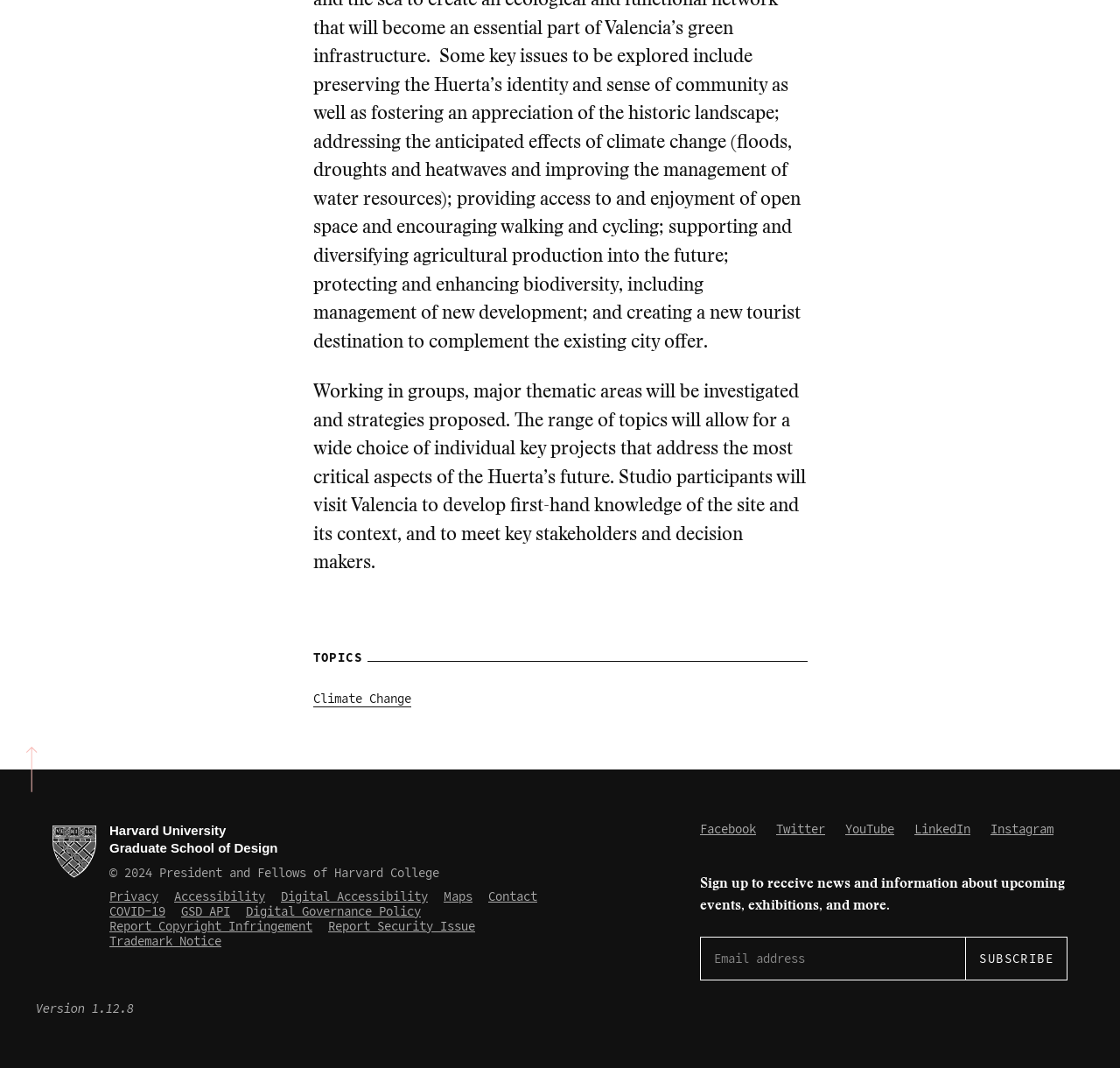Determine the bounding box coordinates for the HTML element described here: "Digital Governance Policy".

[0.22, 0.846, 0.376, 0.861]